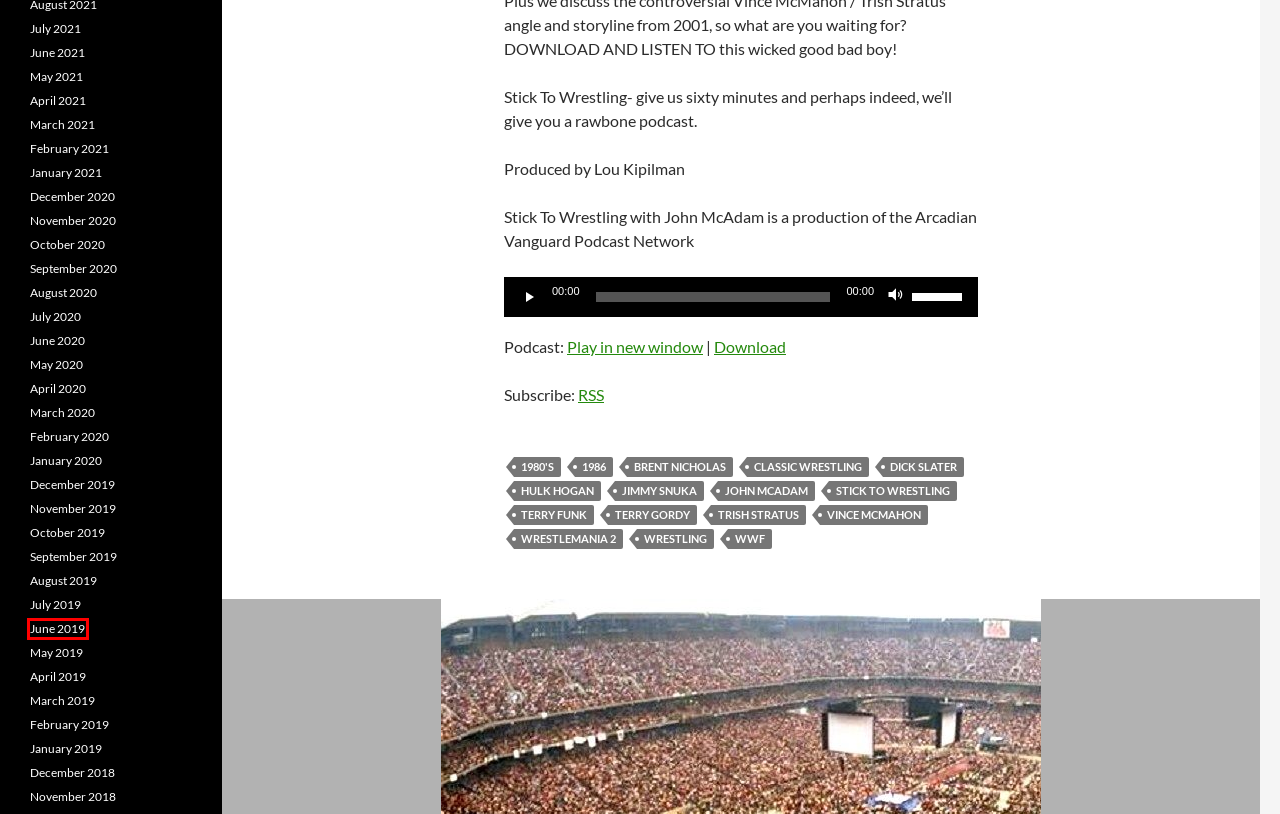Examine the screenshot of a webpage with a red bounding box around a UI element. Select the most accurate webpage description that corresponds to the new page after clicking the highlighted element. Here are the choices:
A. 1986 Archives - Stick To Wrestling with John McAdam
B. John McAdam Archives - Stick To Wrestling with John McAdam
C. June 2020 - Stick To Wrestling with John McAdam
D. February 2021 - Stick To Wrestling with John McAdam
E. April 2021 - Stick To Wrestling with John McAdam
F. May 2021 - Stick To Wrestling with John McAdam
G. June 2019 - Stick To Wrestling with John McAdam
H. October 2020 - Stick To Wrestling with John McAdam

G